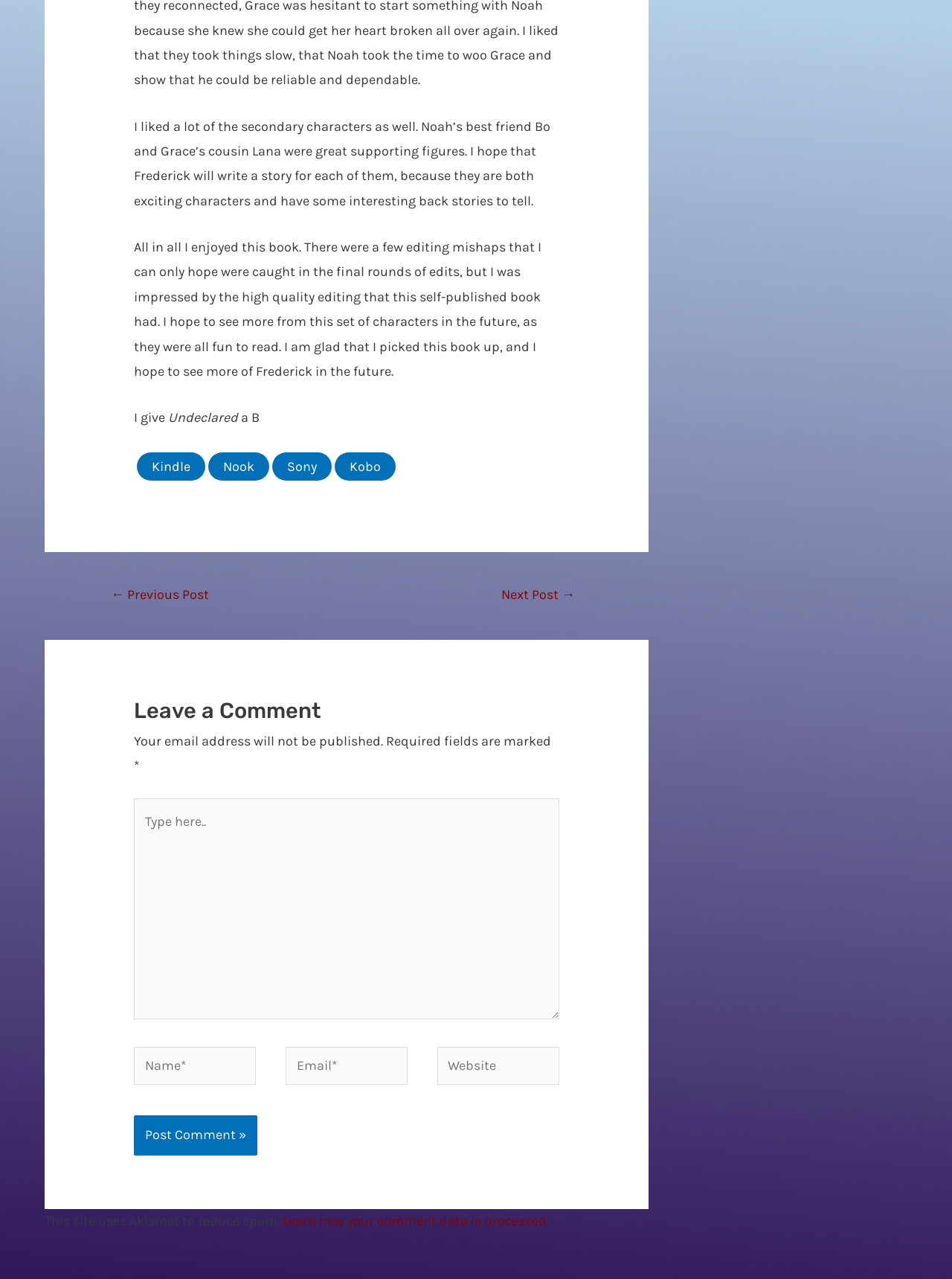Show me the bounding box coordinates of the clickable region to achieve the task as per the instruction: "Enter your name".

[0.141, 0.818, 0.269, 0.848]